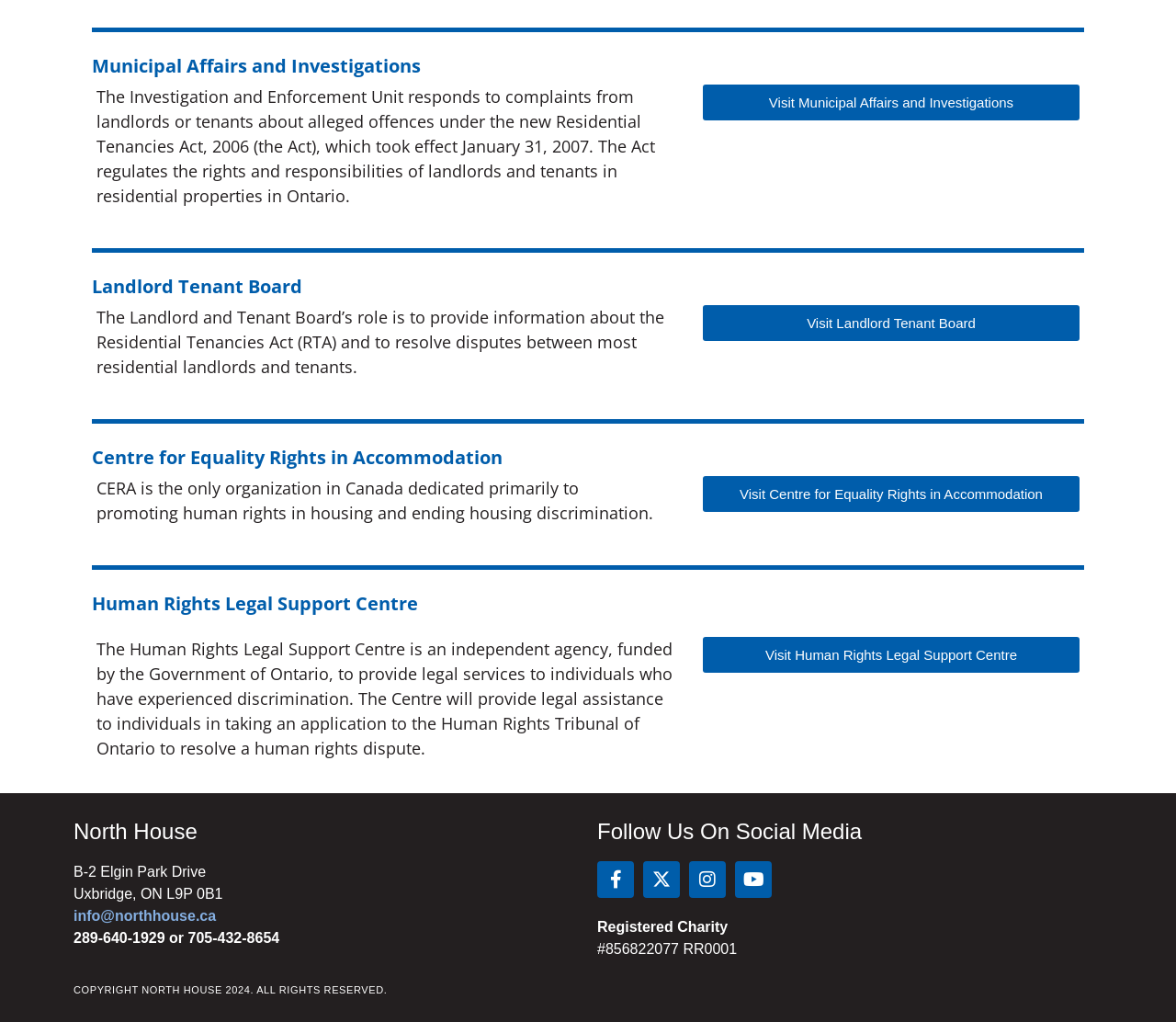Find and provide the bounding box coordinates for the UI element described with: "Visit Municipal Affairs and Investigations".

[0.598, 0.083, 0.918, 0.118]